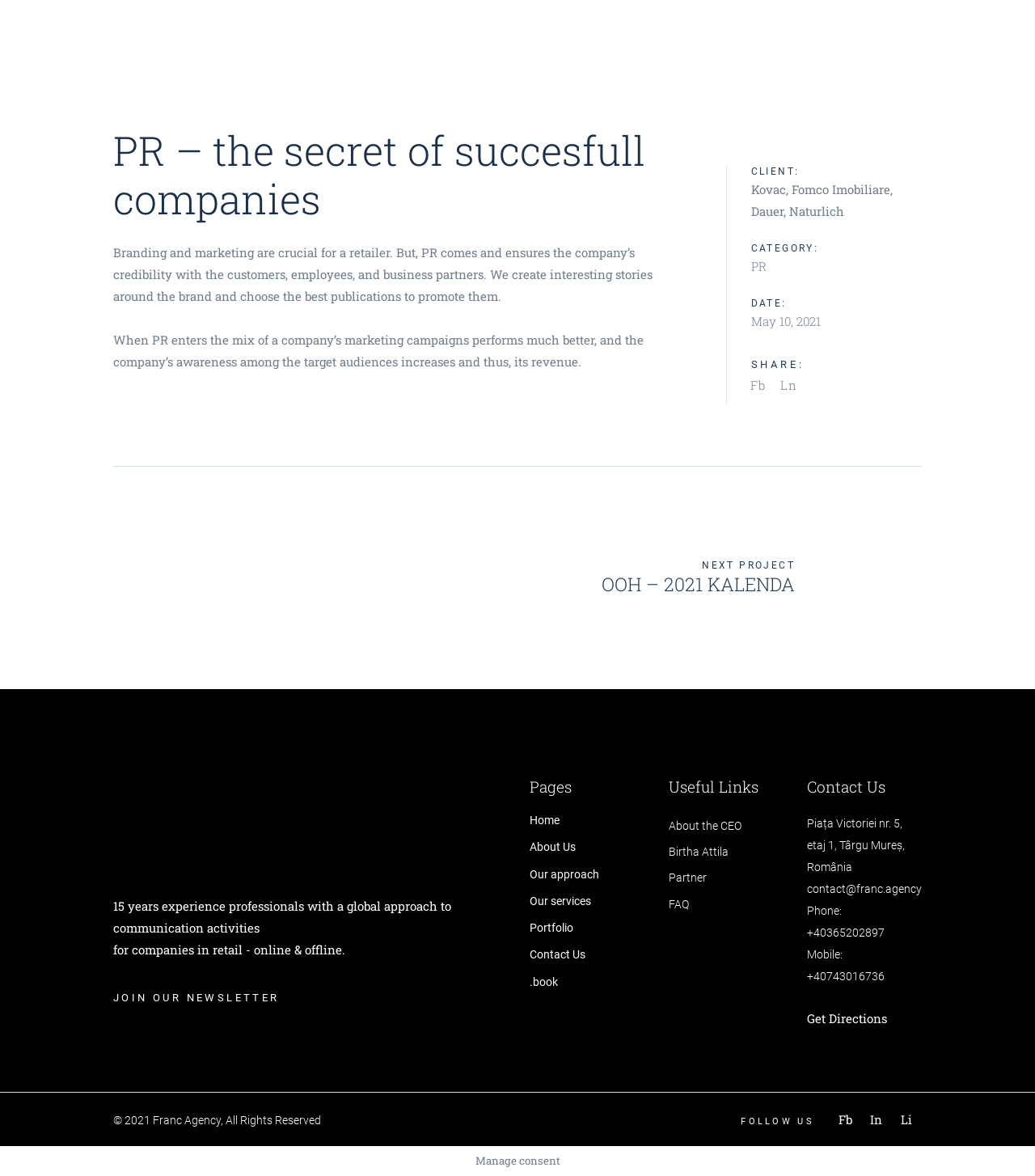What social media platforms can you follow the company on?
Refer to the image and give a detailed answer to the question.

I found the social media platforms by looking at the bottom-right corner of the webpage, where it says 'FOLLOW US' and there are three links to Facebook, LinkedIn, and Instagram.